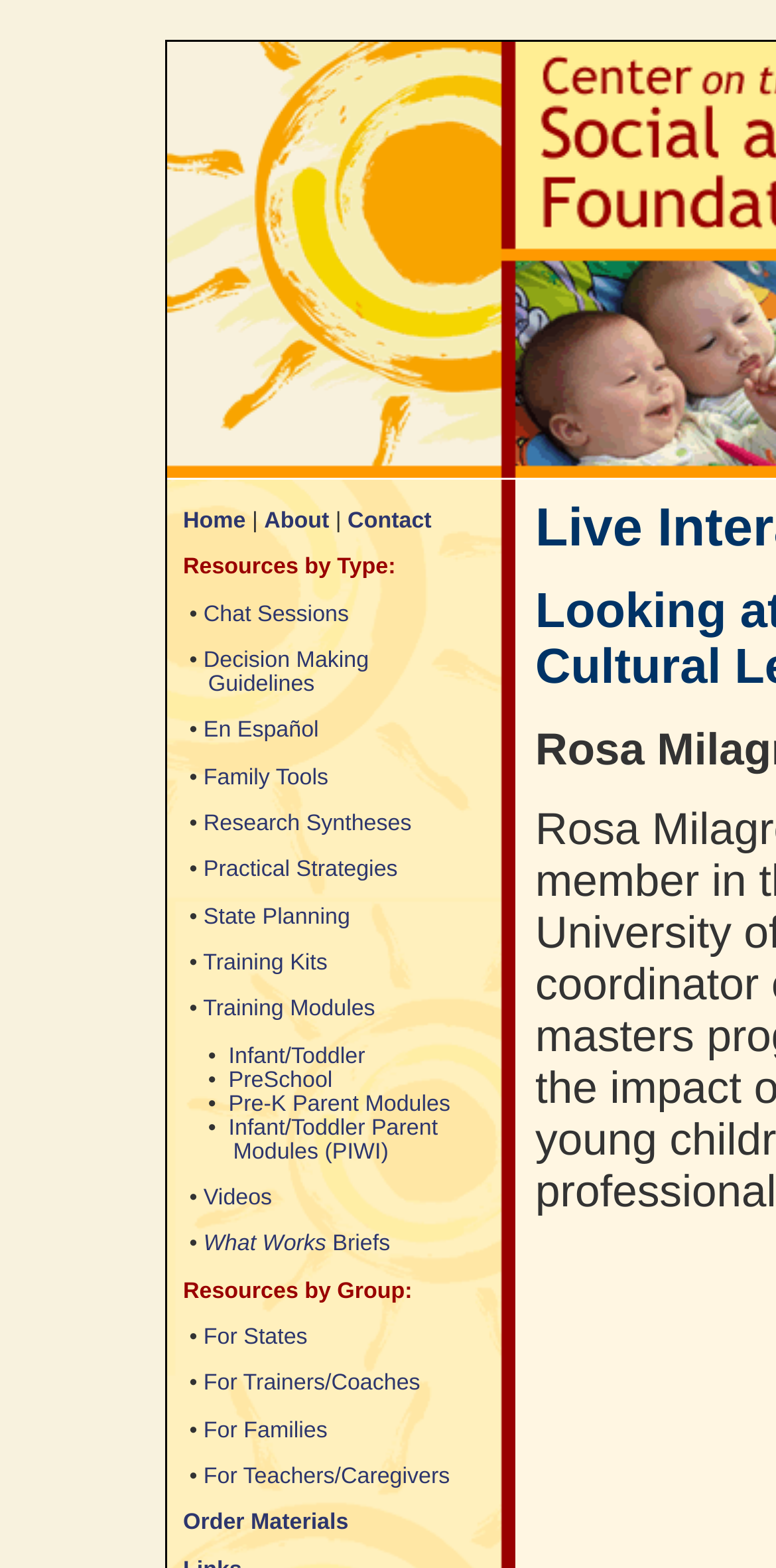Respond to the question below with a concise word or phrase:
How many links are there under 'Resources by Group:'?

4